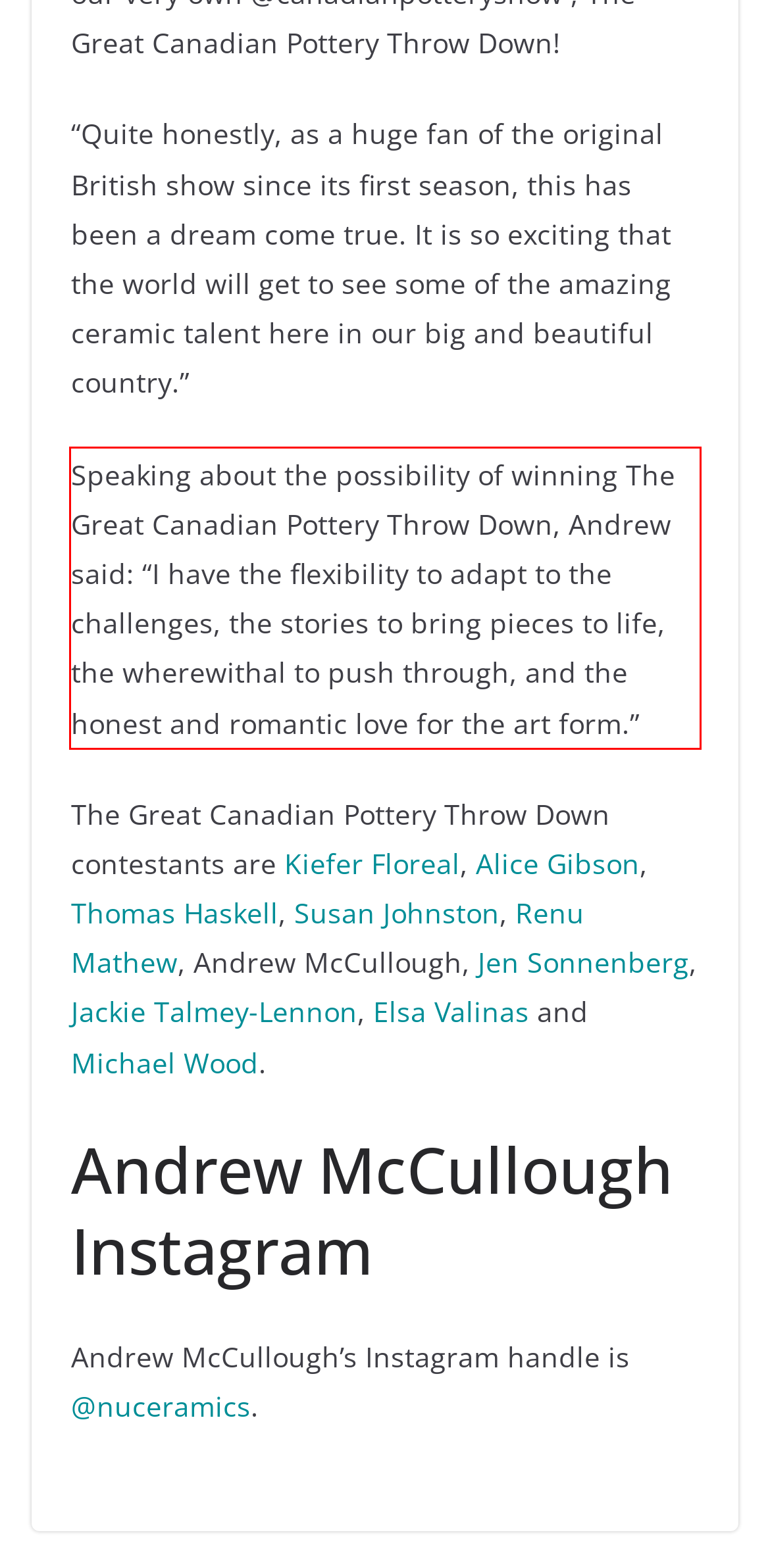Identify the text within the red bounding box on the webpage screenshot and generate the extracted text content.

Speaking about the possibility of winning The Great Canadian Pottery Throw Down, Andrew said: “I have the flexibility to adapt to the challenges, the stories to bring pieces to life, the wherewithal to push through, and the honest and romantic love for the art form.”